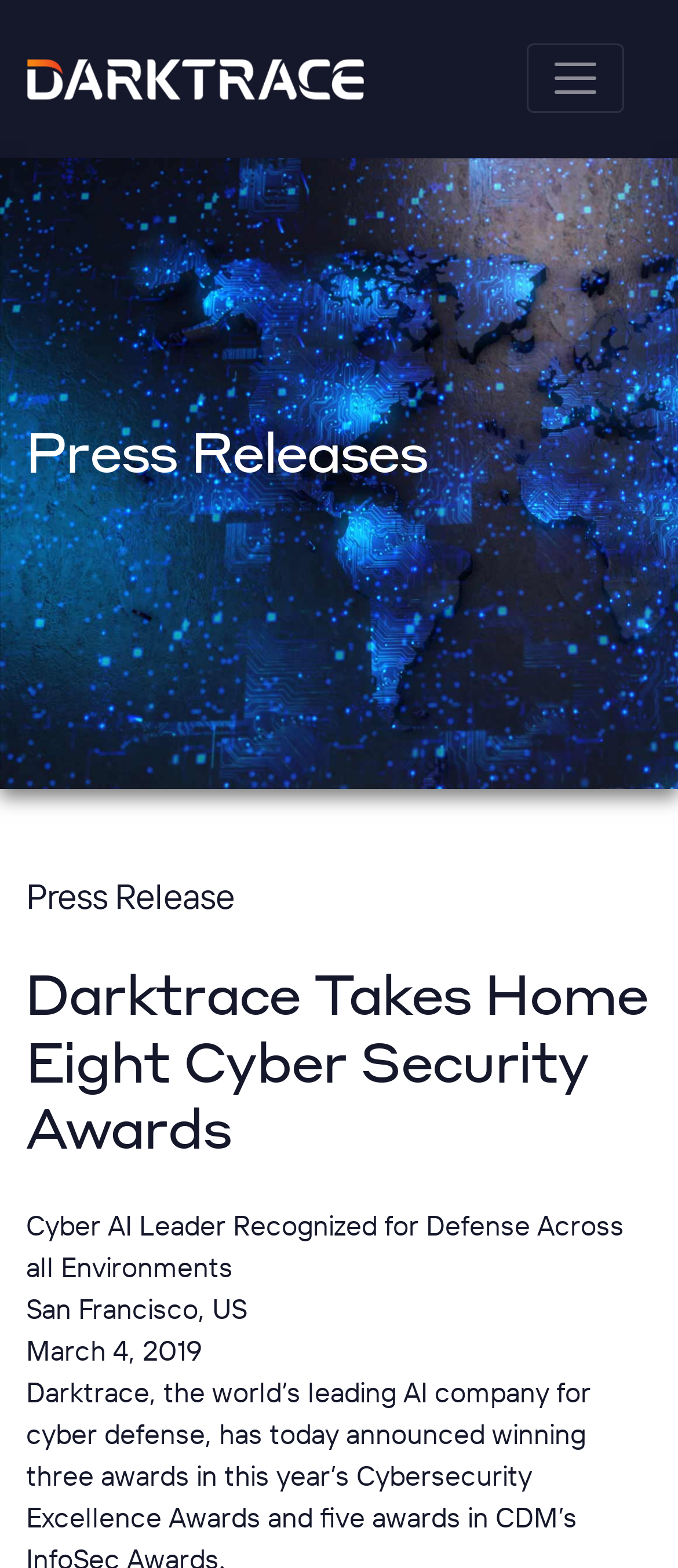Answer the following inquiry with a single word or phrase:
What is the name of the company mentioned?

Darktrace